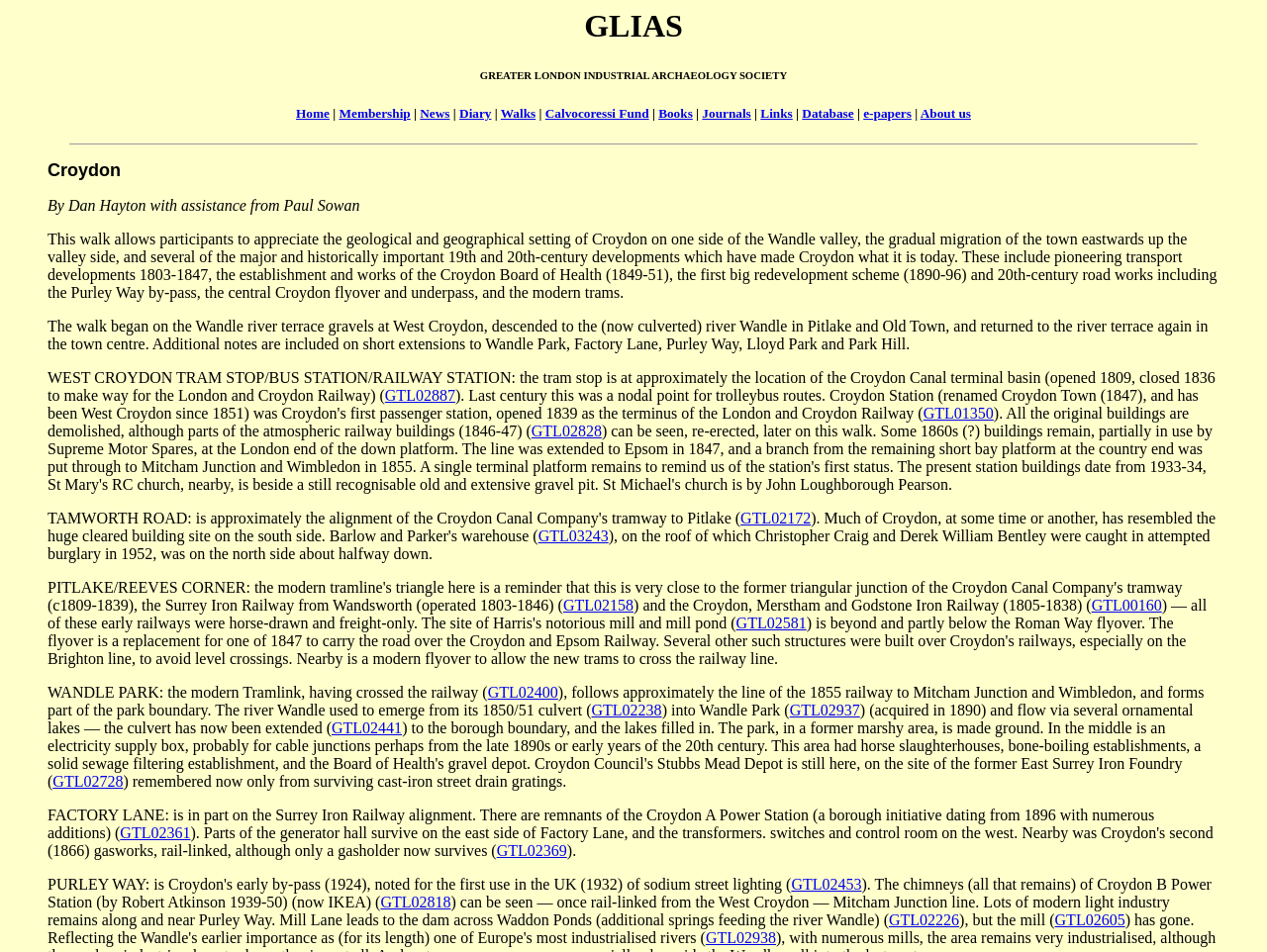What is the name of the society? Refer to the image and provide a one-word or short phrase answer.

GLIAS